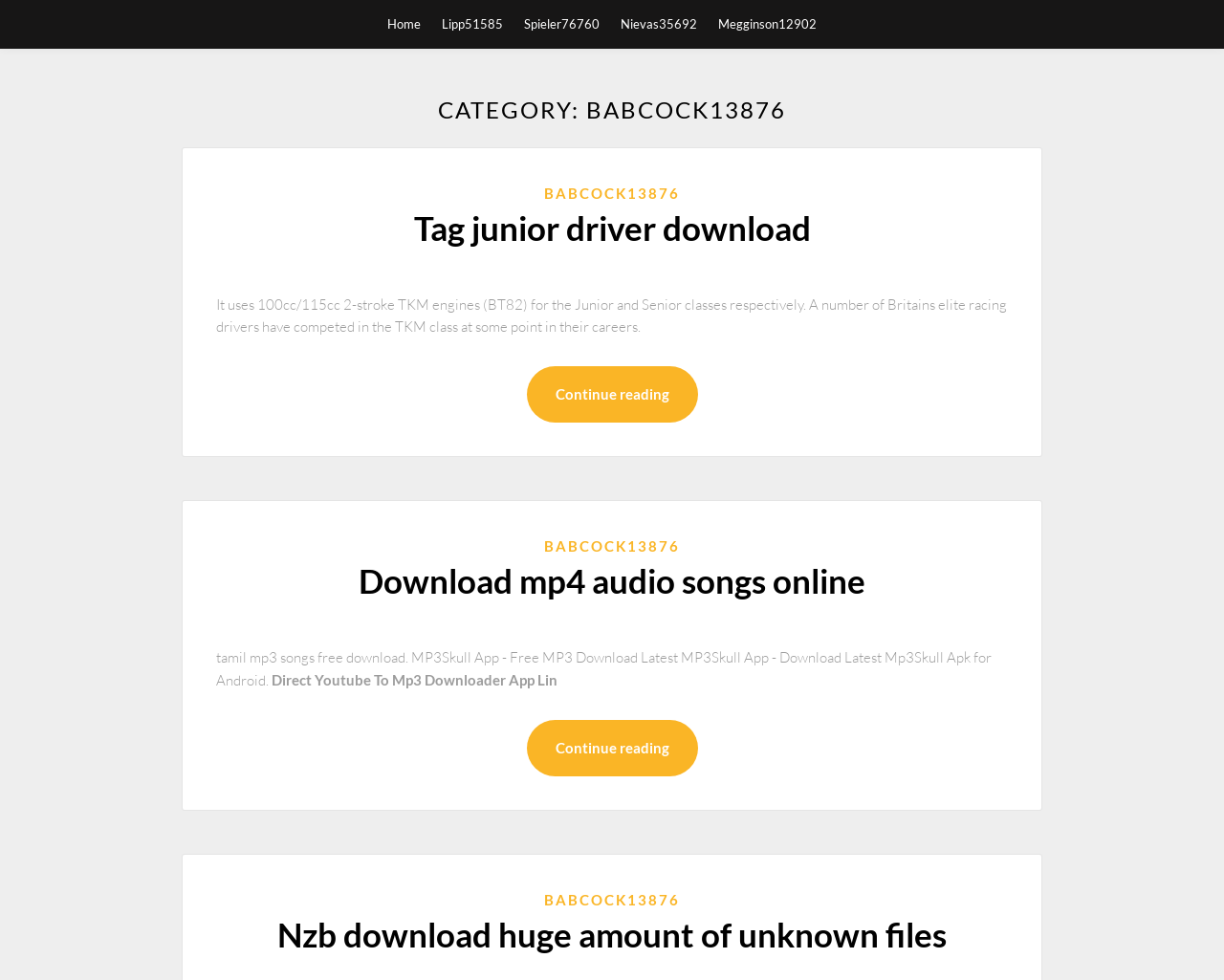Offer a detailed explanation of the webpage layout and contents.

This webpage appears to be a blog or forum page with multiple articles or posts. At the top, there are five links to different user profiles: "Home", "Lipp51585", "Spieler76760", "Nievas35692", and "Megginson12902". 

Below these links, there is a header section with a category title "CATEGORY: BABCOCK13876". Underneath this header, there are three articles or posts. The first article has a link to "BABCOCK13876" and a heading "Tag junior driver download". This article discusses the use of 100cc/115cc 2-stroke TKM engines in junior and senior classes, and mentions that many elite racing drivers have competed in the TKM class. There is also a link to "Continue reading" at the bottom of this article.

The second article is located below the first one and has a similar structure. It also has a link to "BABCOCK13876" and a heading "Download mp4 audio songs online". This article appears to be about downloading MP3 songs online, specifically Tamil MP3 songs, and mentions an app called MP3Skull. There is also a link to "Continue reading" at the bottom of this article.

The third article is located at the bottom of the page and has a link to "BABCOCK13876" and a heading "Nzb download huge amount of unknown files". The content of this article is not clearly summarized, but it seems to be related to downloading files using NZB.